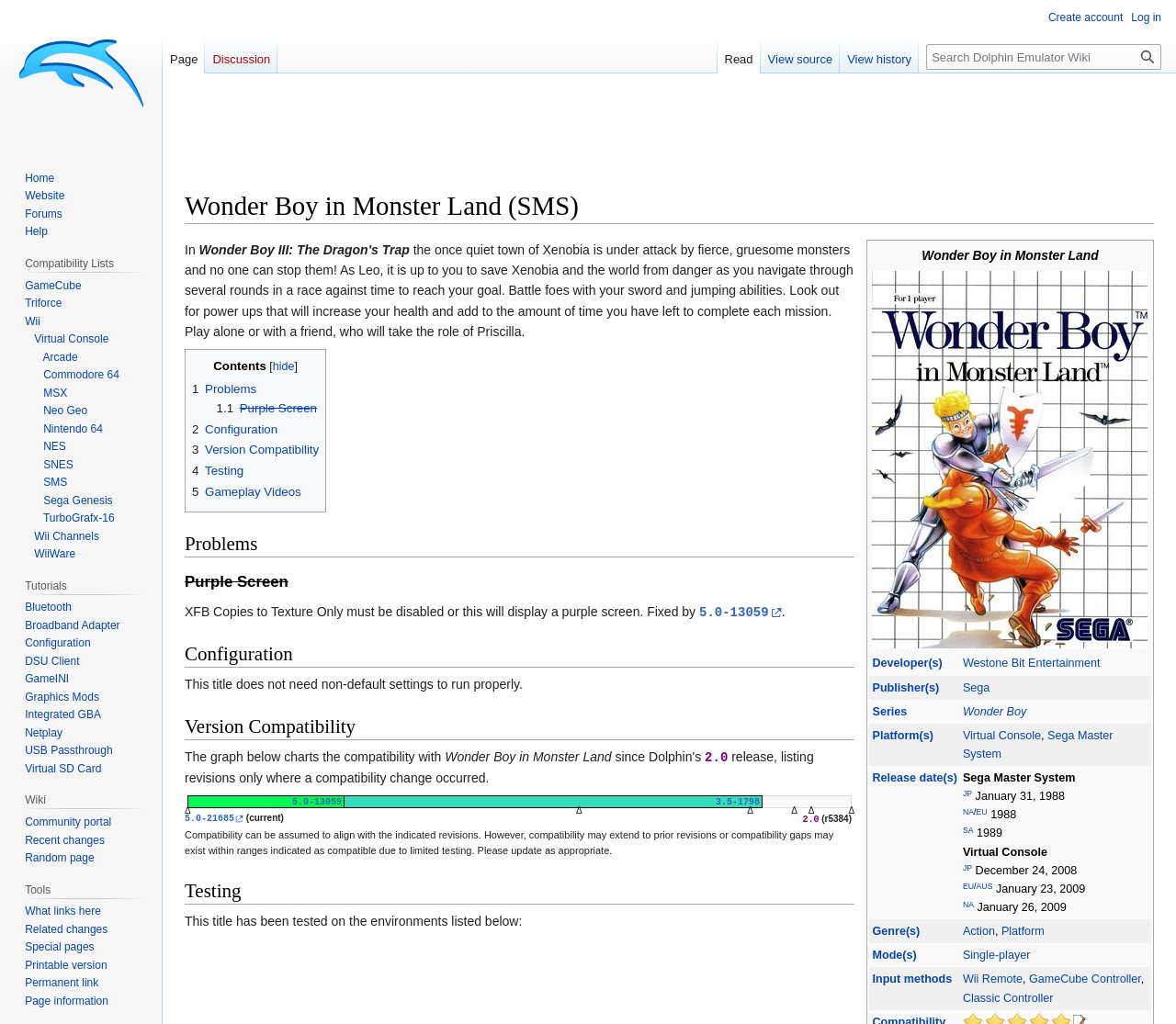Find the bounding box coordinates of the clickable area that will achieve the following instruction: "Explore the Michigan IT Communities of Practice & Service Governance".

None